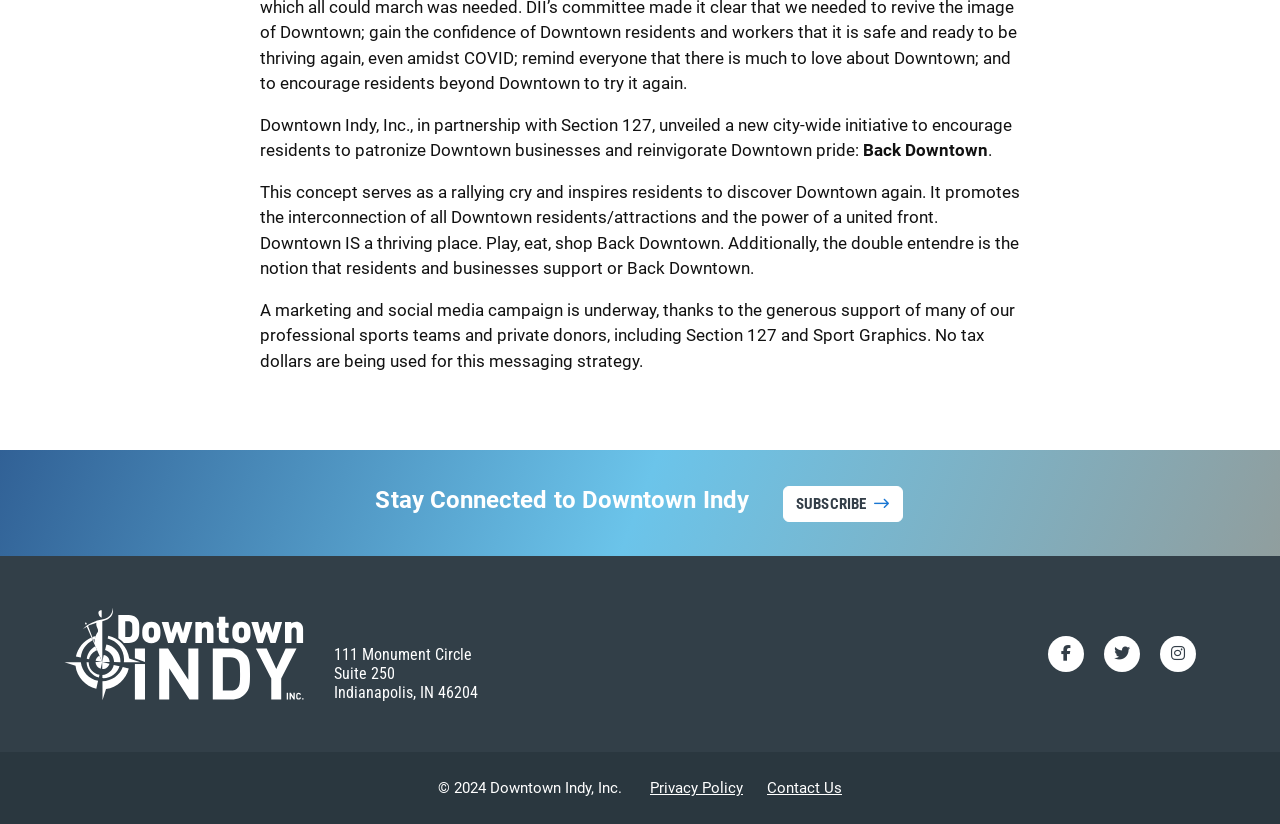What is the year of the copyright?
Please provide a full and detailed response to the question.

The copyright year is mentioned at the bottom of the page, in the StaticText element that says '© 2024 Downtown Indy, Inc.'. This indicates that the copyright is held by Downtown Indy, Inc. and is valid for the year 2024.